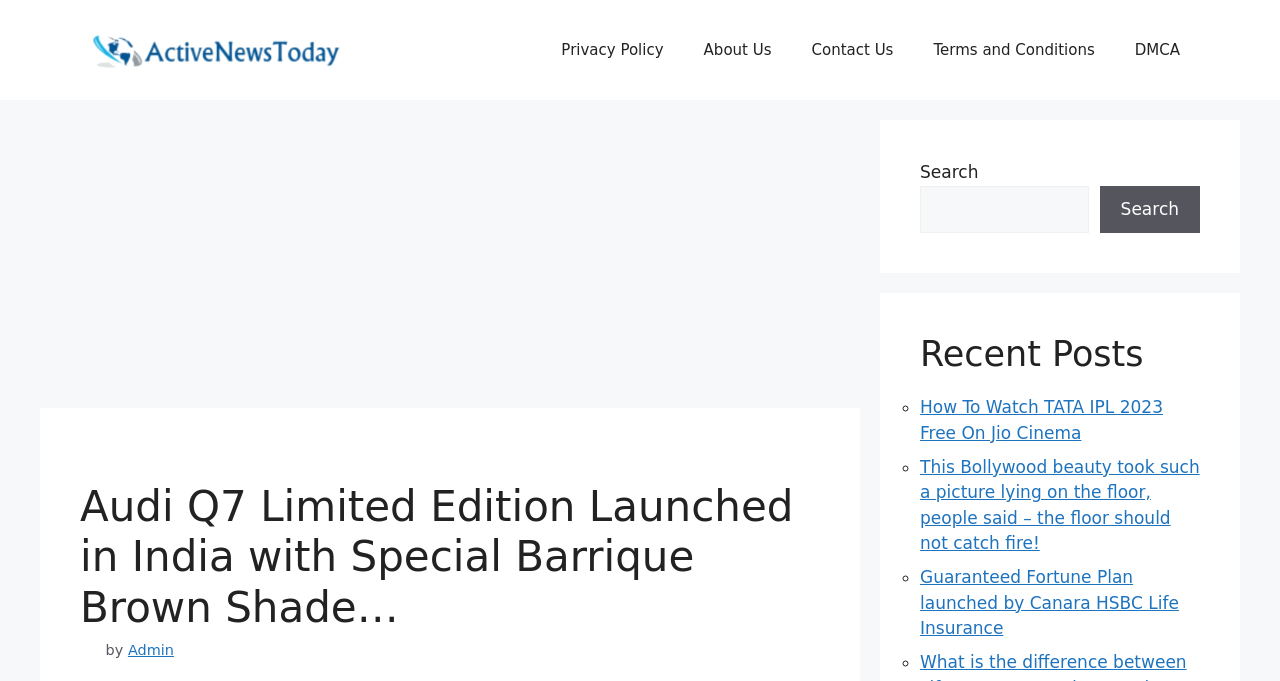Please find the bounding box coordinates for the clickable element needed to perform this instruction: "Read about How To Watch TATA IPL 2023 Free On Jio Cinema".

[0.719, 0.583, 0.909, 0.65]